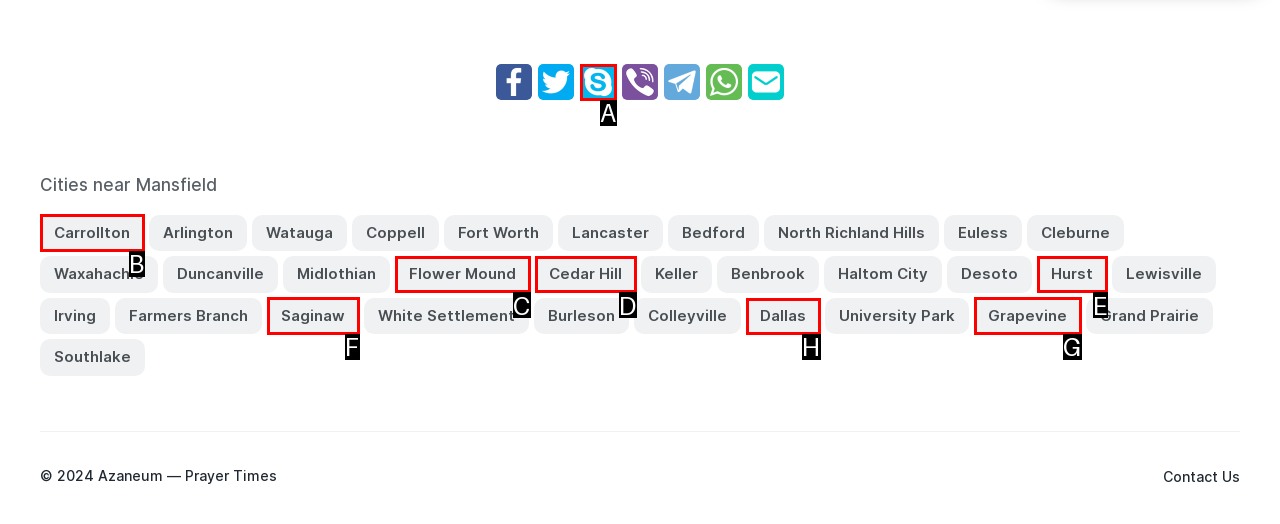Select the right option to accomplish this task: View Dallas. Reply with the letter corresponding to the correct UI element.

H